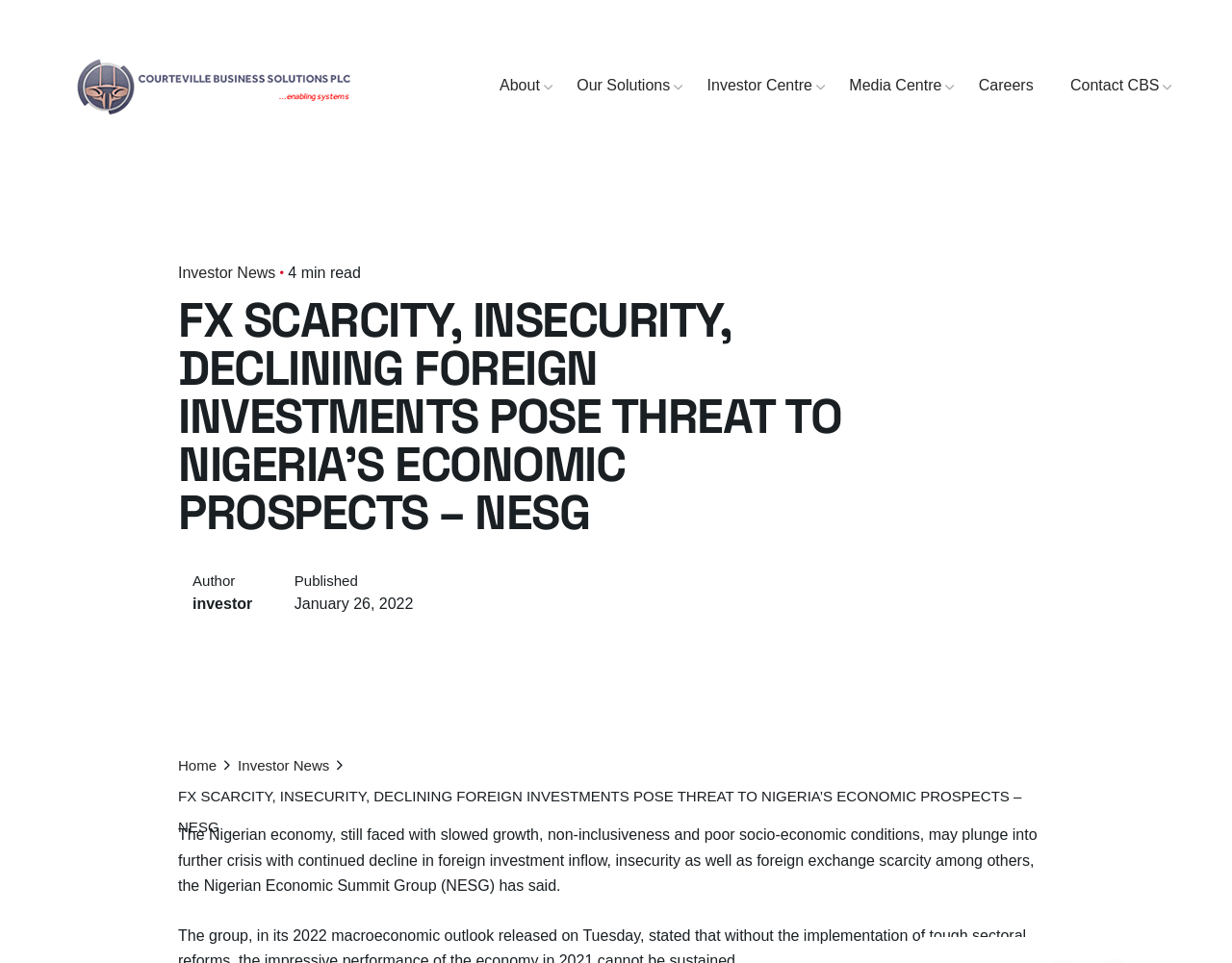Illustrate the webpage with a detailed description.

This webpage appears to be an article page from Courteville Business Solutions Plc, with a focus on economic news. At the top left, there is a logo of Courteville Business Solutions Plc, which is also a clickable link. 

To the right of the logo, there are several navigation links, including "About", "Our Solutions", "Investor Centre", "Media Centre", "Careers", and "Contact CBS". These links are aligned horizontally and take up about half of the top section of the page.

Below the navigation links, there is a prominent heading that reads "FX SCARCITY, INSECURITY, DECLINING FOREIGN INVESTMENTS POSE THREAT TO NIGERIA’S ECONOMIC PROSPECTS – NESG". This heading spans about two-thirds of the page width.

Under the heading, there is a brief description of the article, which includes the text "4 min read" and the author's name. The article's publication date, "January 26, 2022", is also displayed.

The main content of the article starts below the publication date. The text describes the Nigerian economy's challenges, including slowed growth, non-inclusiveness, and poor socio-economic conditions, and how these issues may worsen due to declining foreign investment, insecurity, and foreign exchange scarcity.

At the bottom of the page, there are additional navigation links, including "Home" and "Investor News", which are aligned horizontally.